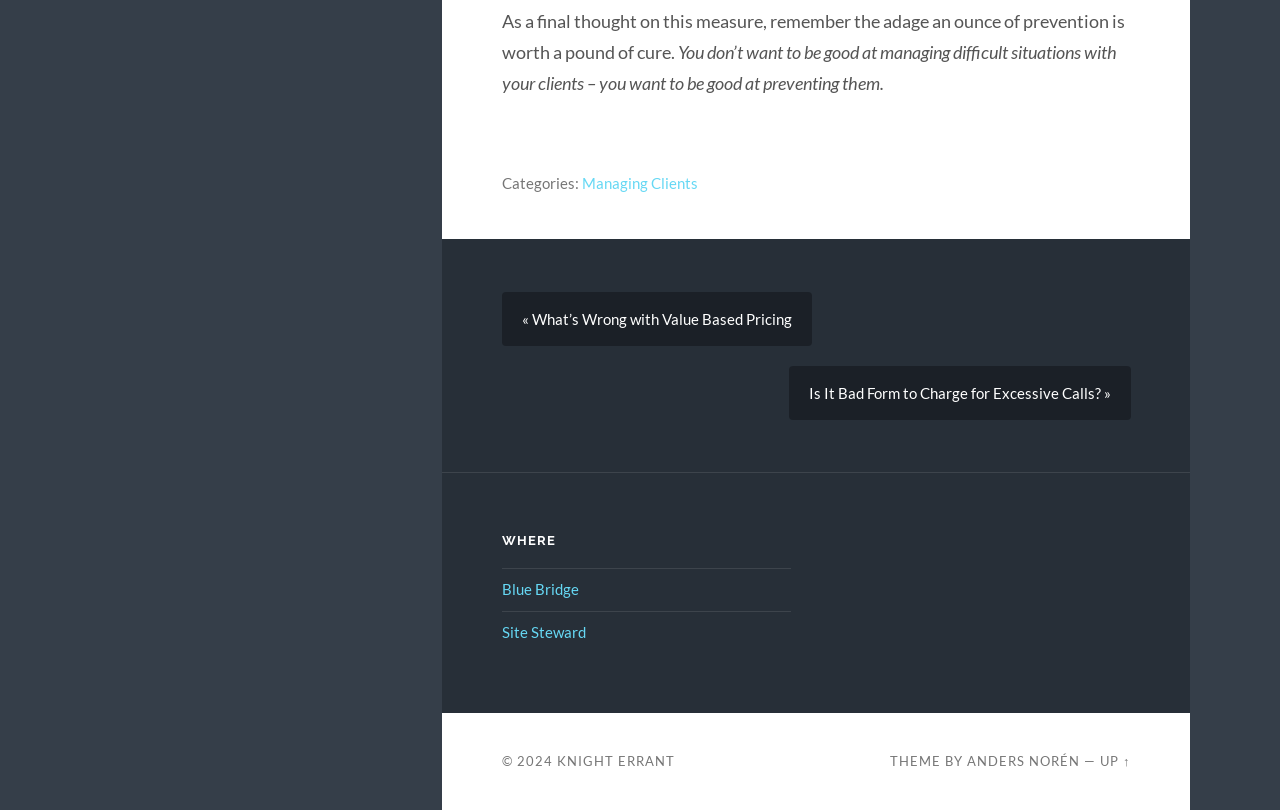Please locate the bounding box coordinates of the element's region that needs to be clicked to follow the instruction: "Visit 'Blue Bridge'". The bounding box coordinates should be provided as four float numbers between 0 and 1, i.e., [left, top, right, bottom].

[0.392, 0.717, 0.452, 0.739]